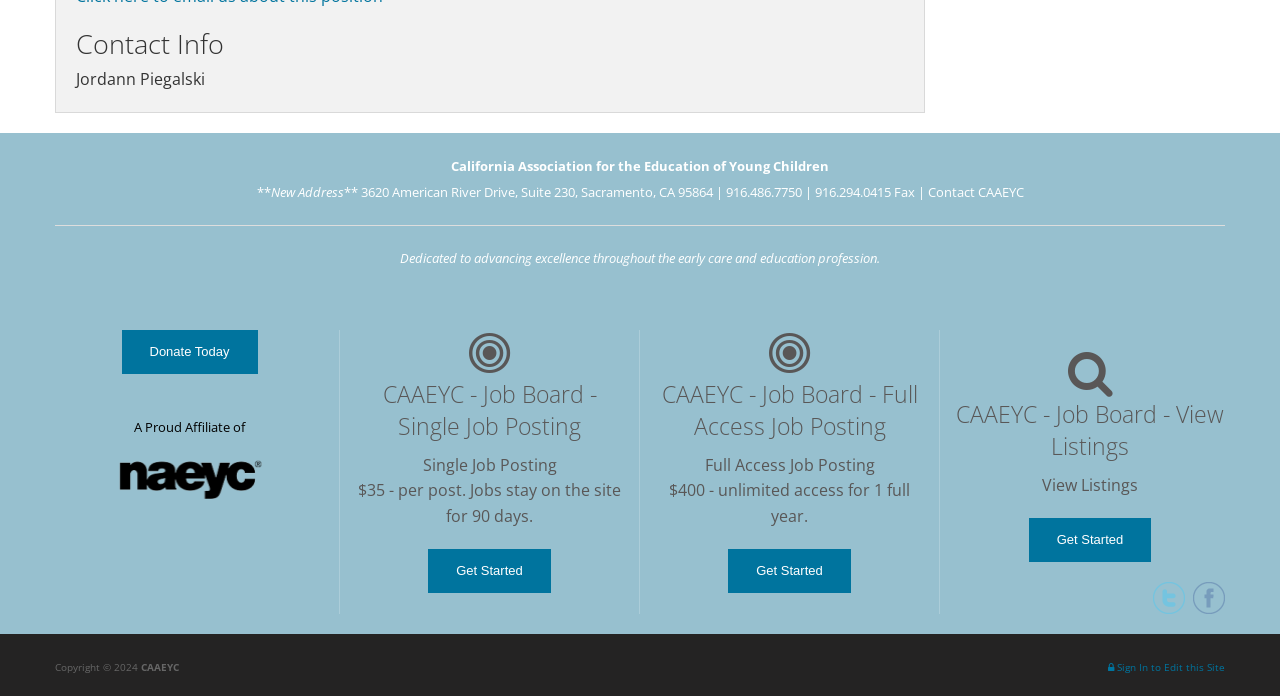What is the cost of a single job posting on the CAAEYC job board?
Using the screenshot, give a one-word or short phrase answer.

$35